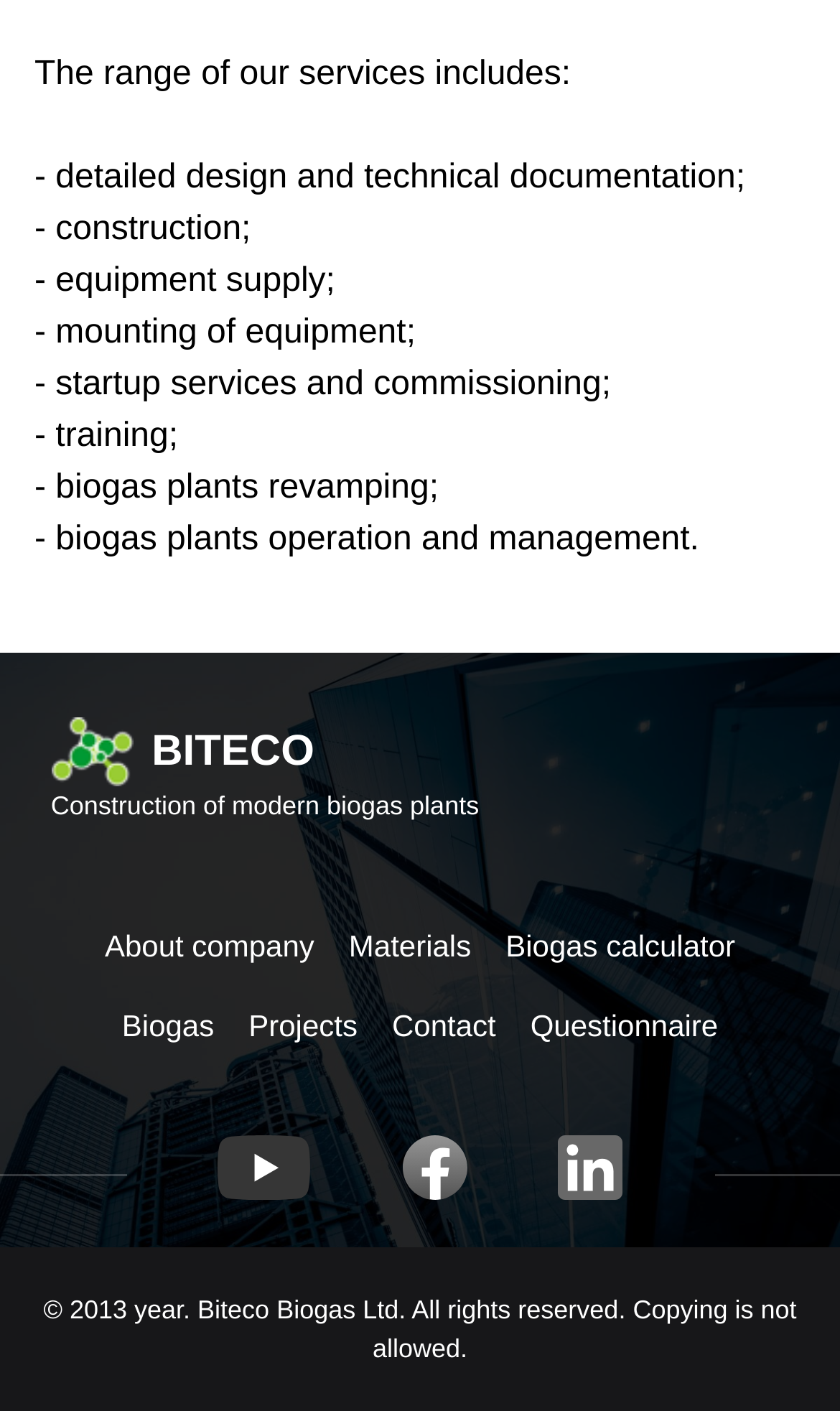Please find the bounding box coordinates of the clickable region needed to complete the following instruction: "Click on the link to know more about the company". The bounding box coordinates must consist of four float numbers between 0 and 1, i.e., [left, top, right, bottom].

[0.125, 0.658, 0.374, 0.682]